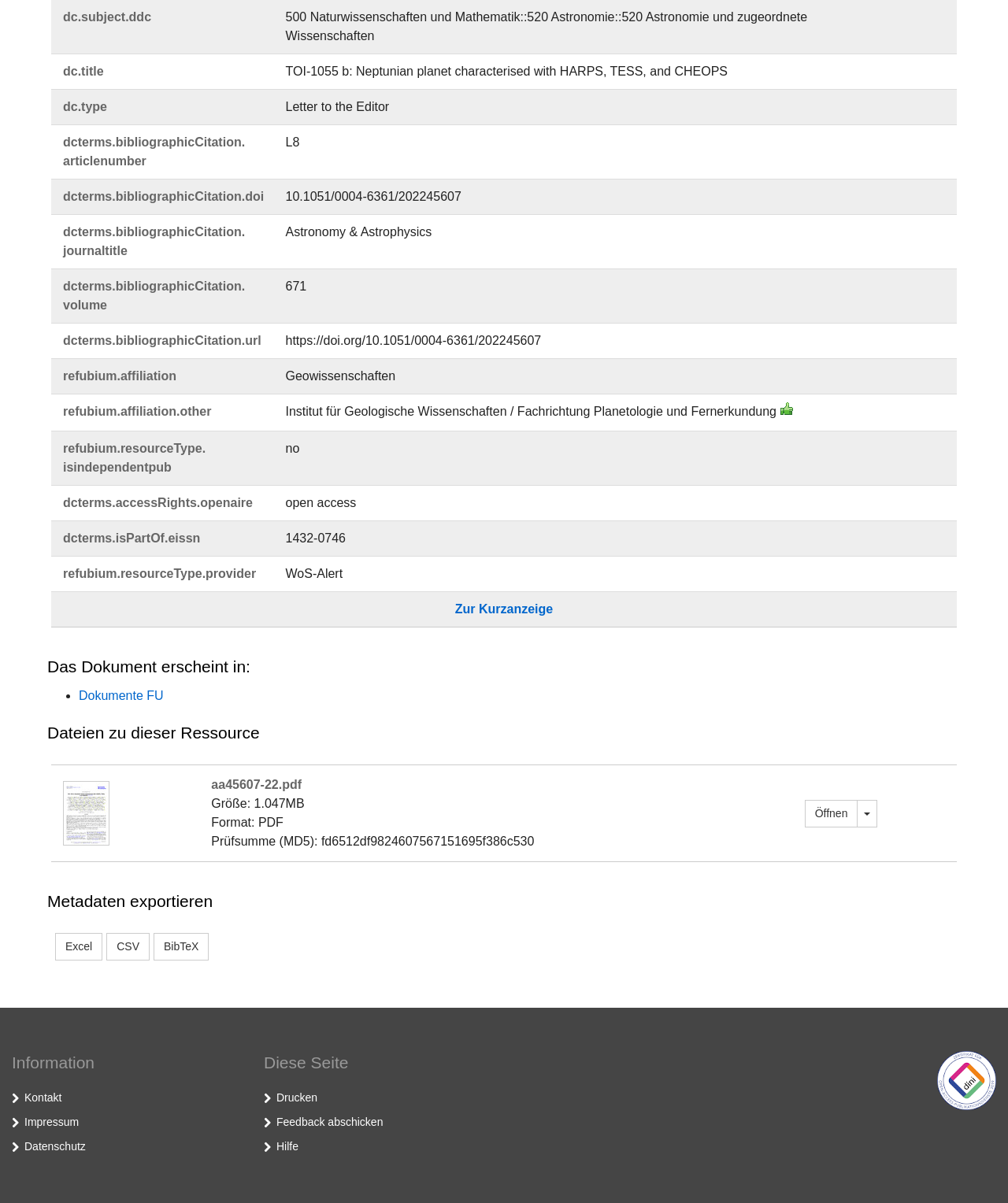Please identify the bounding box coordinates of the area I need to click to accomplish the following instruction: "Search for something".

None